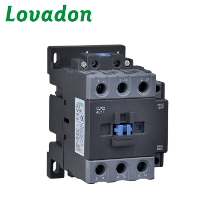Based on what you see in the screenshot, provide a thorough answer to this question: What feature of the CJX2-4011 Contactor ensures reliability in operations?

The contator's design includes multiple terminals for robust connections, ensuring reliability in operations.